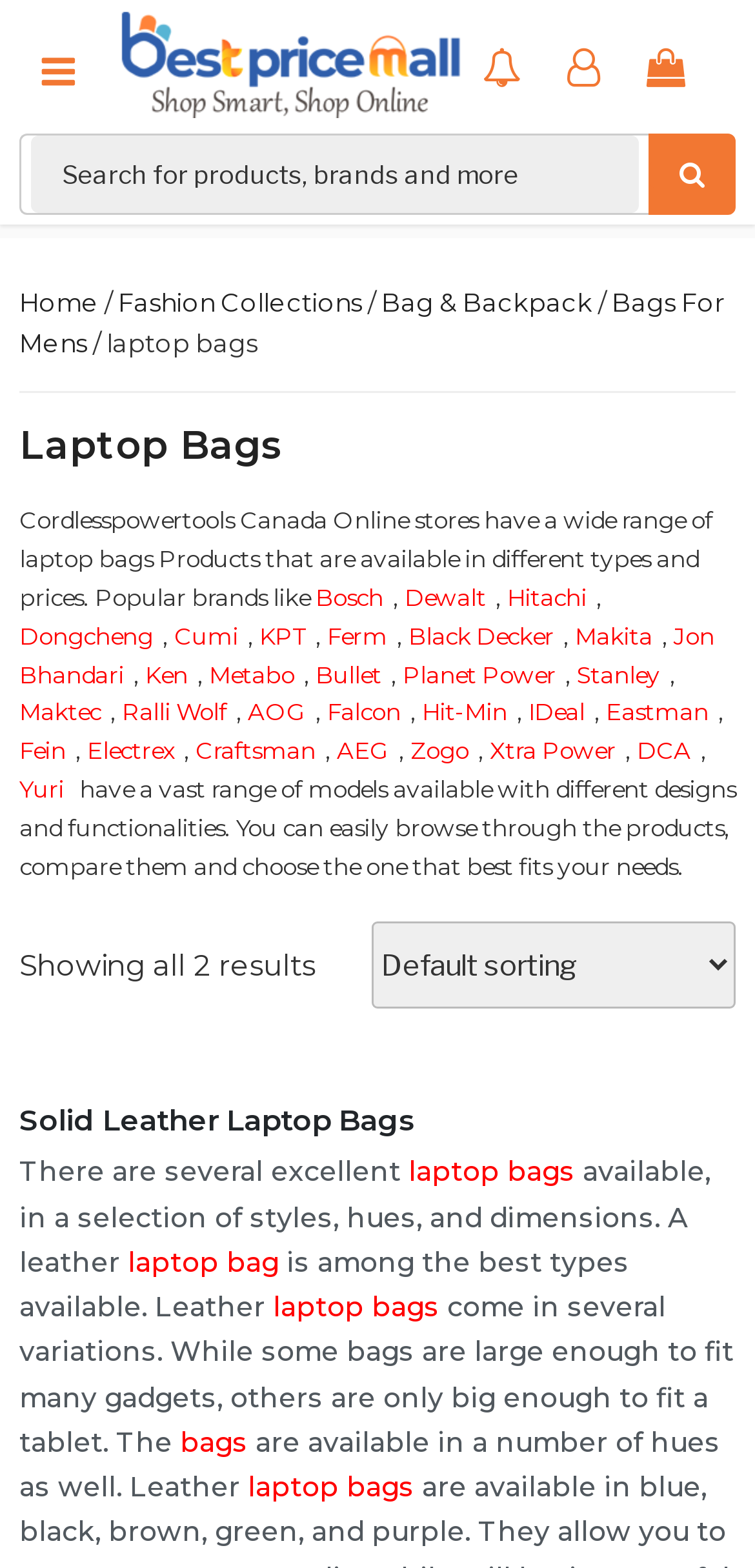What is the purpose of the 'Search for products, brands and more' textbox?
Please provide a detailed answer to the question.

The textbox is provided to allow users to search for specific products, brands, or other related items on the website, making it easier to find what they are looking for.